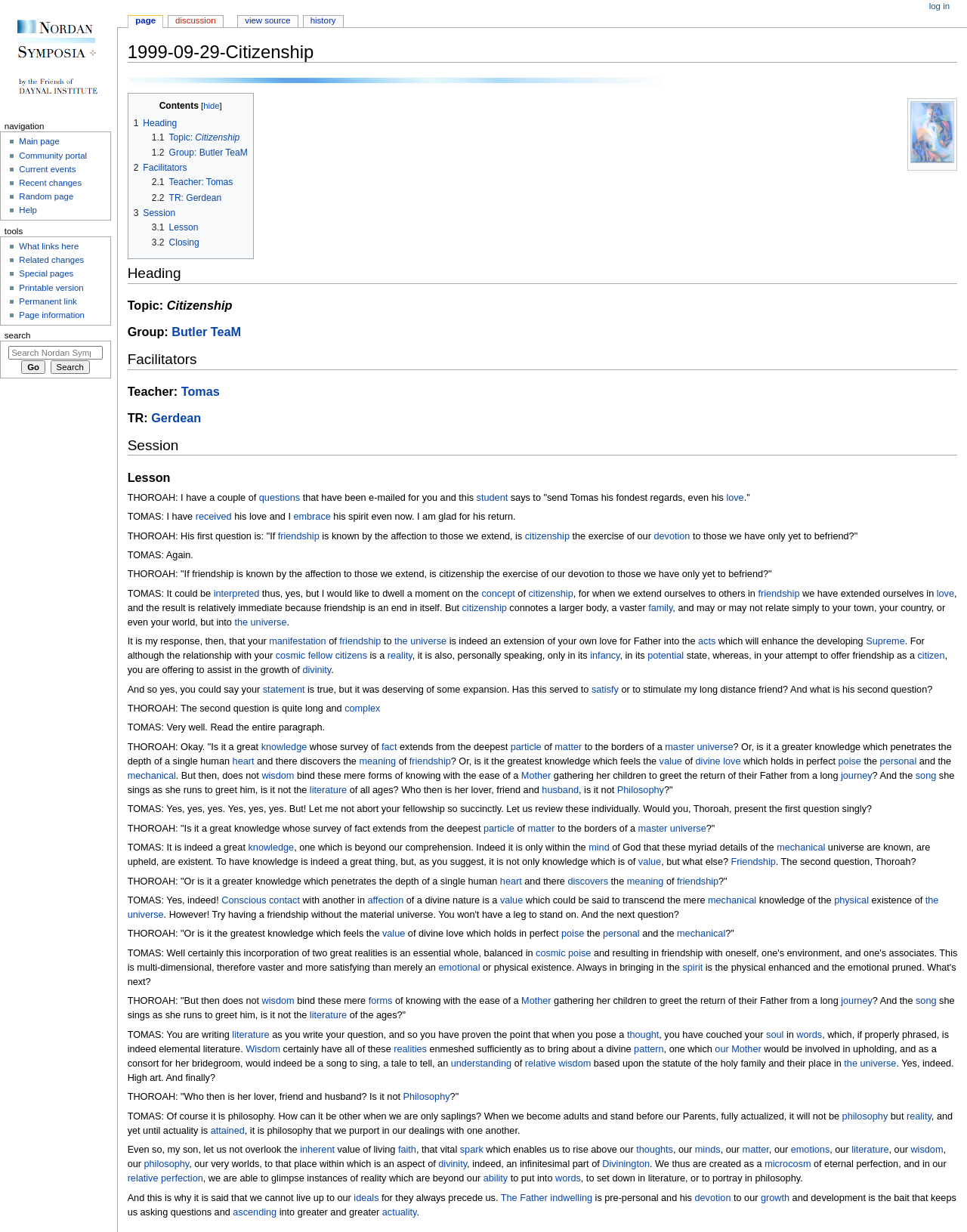Pinpoint the bounding box coordinates of the area that must be clicked to complete this instruction: "Read about Topic: Citizenship".

[0.157, 0.107, 0.248, 0.116]